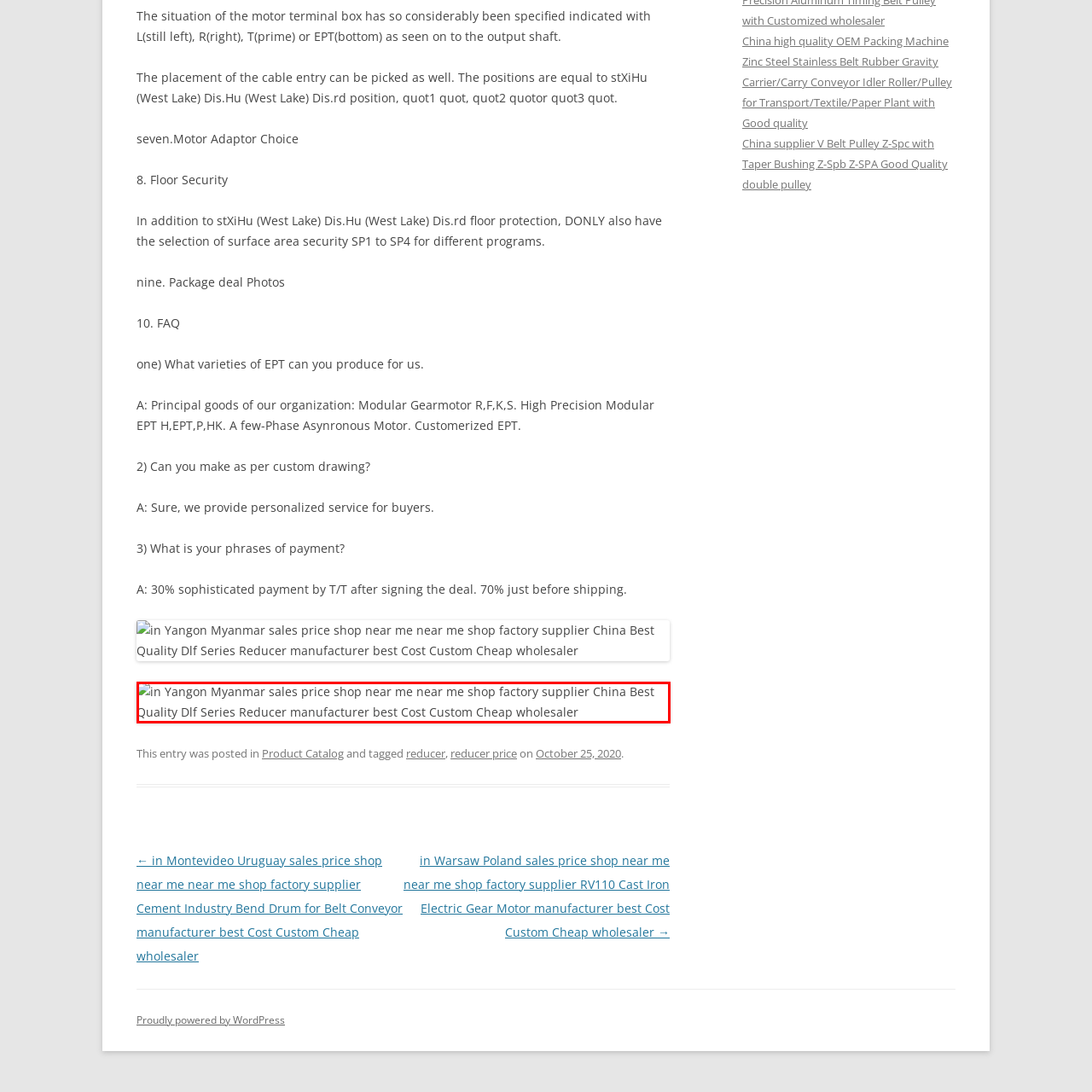Does the retailer offer custom options?
Observe the image within the red bounding box and give a detailed and thorough answer to the question.

The caption indicates that the retailer serves as a factory supplier, offering custom and affordable options for consumers, which implies that they do provide custom options for their products.